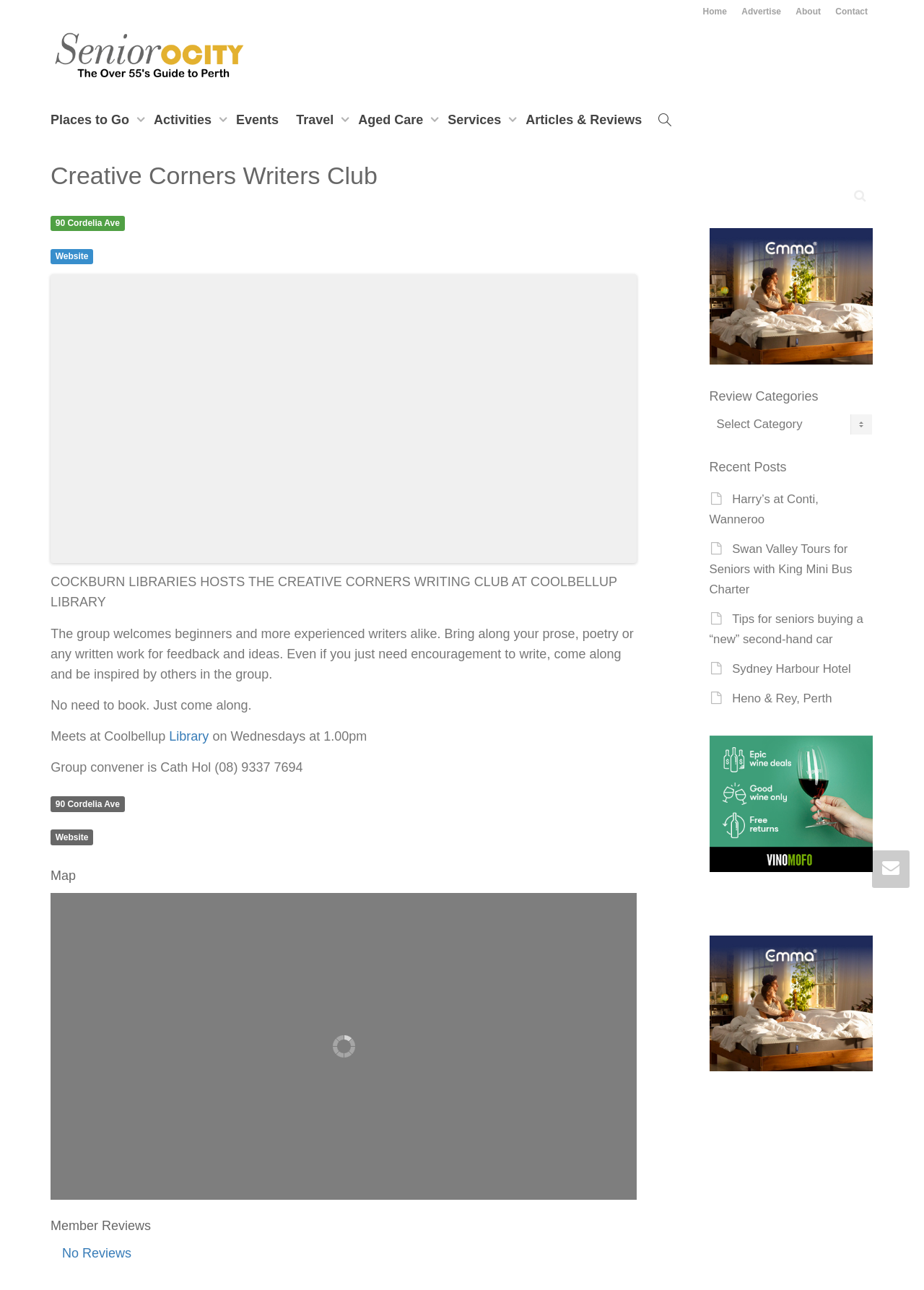Look at the image and give a detailed response to the following question: What is the name of the writers club?

The name of the writers club can be found in the heading element on the webpage, which is 'Creative Corners Writers Club'.